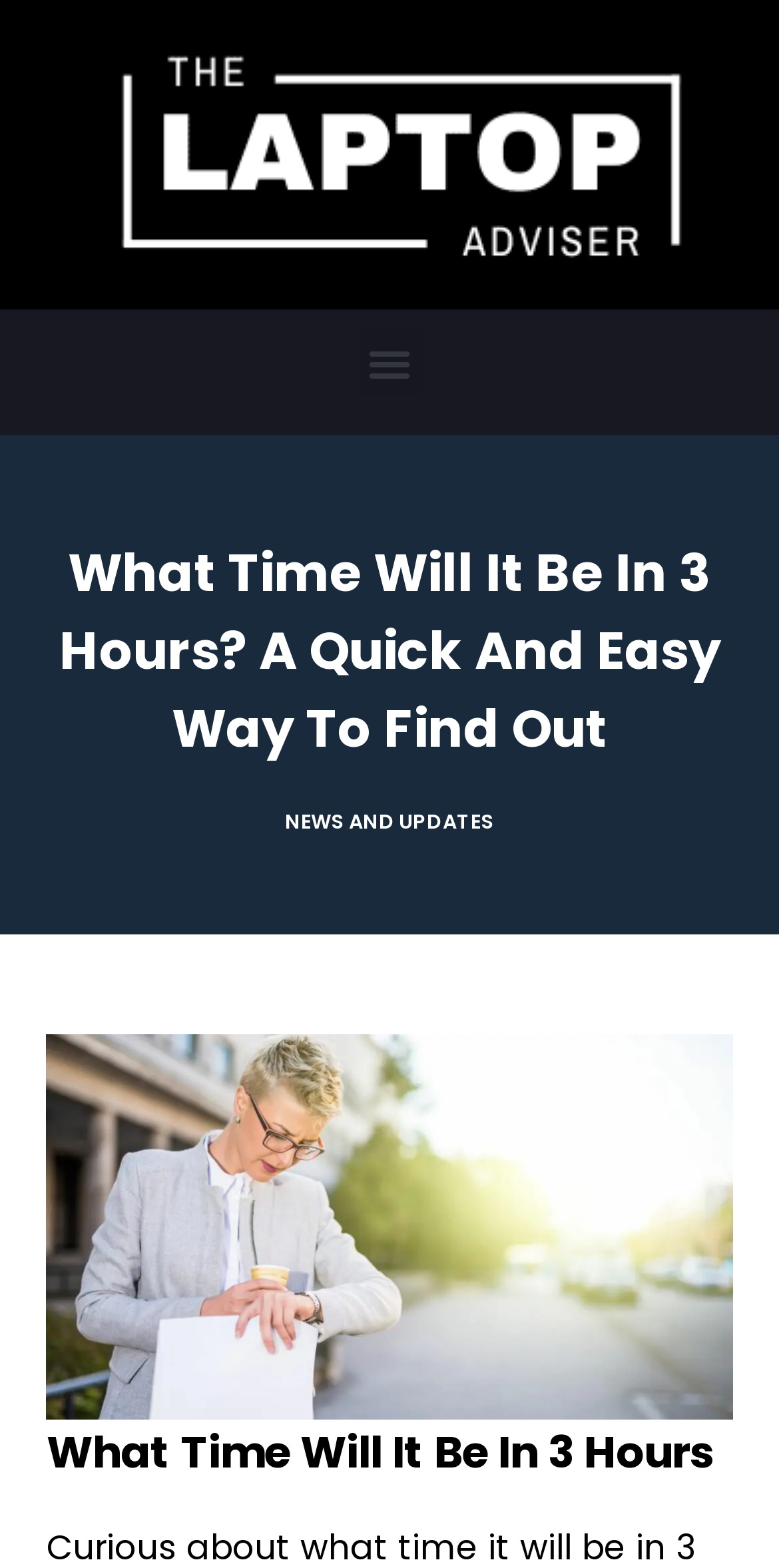What is the purpose of this webpage?
Please use the image to provide an in-depth answer to the question.

Based on the webpage's content and structure, it appears to be a tool for calculating time, specifically answering the question of what time it will be in 3 hours. The presence of a heading and an image related to time calculation suggests that the webpage is designed to provide this functionality.